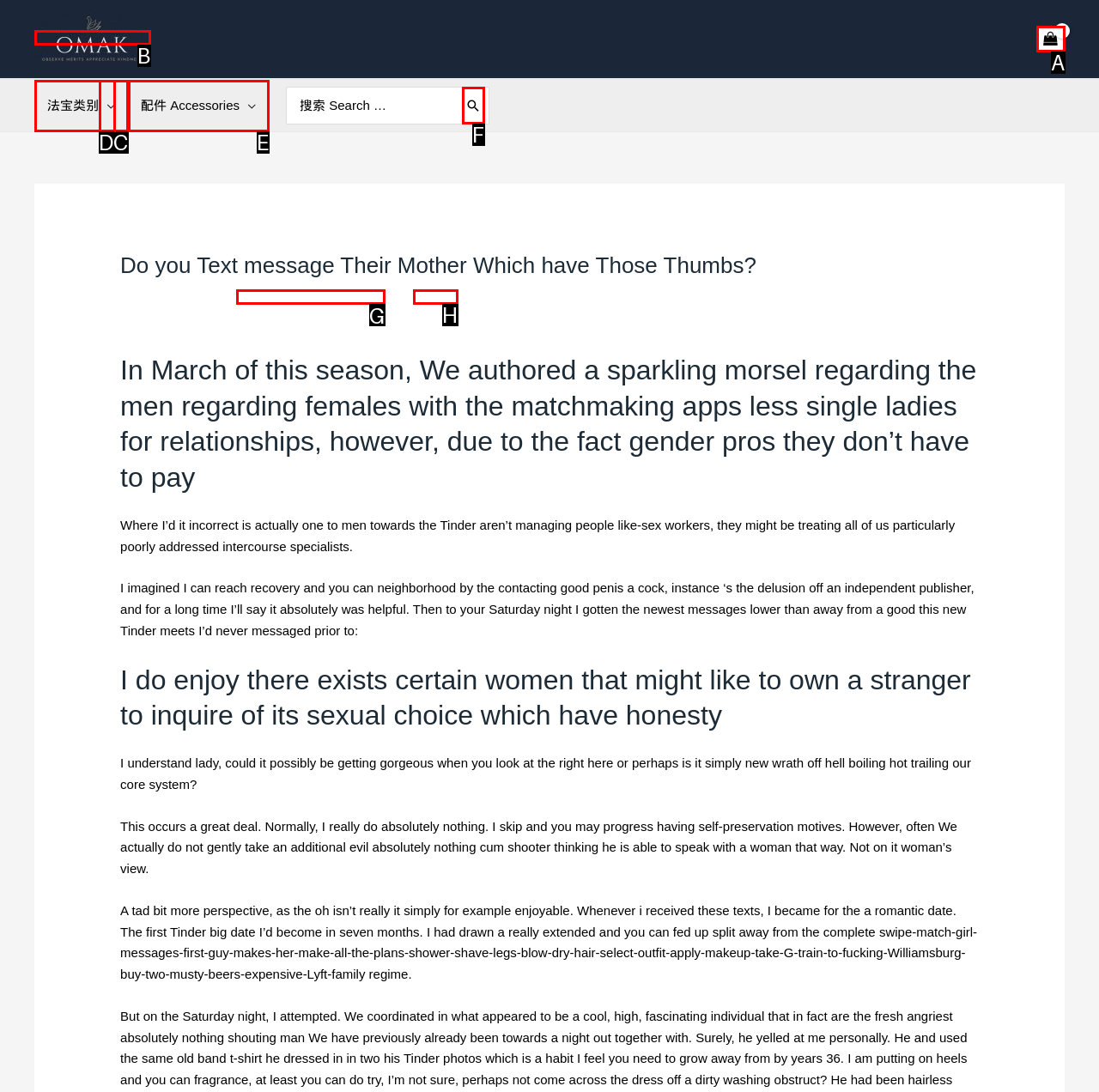Determine the letter of the UI element I should click on to complete the task: Read thaicupid-inceleme review from the provided choices in the screenshot.

G